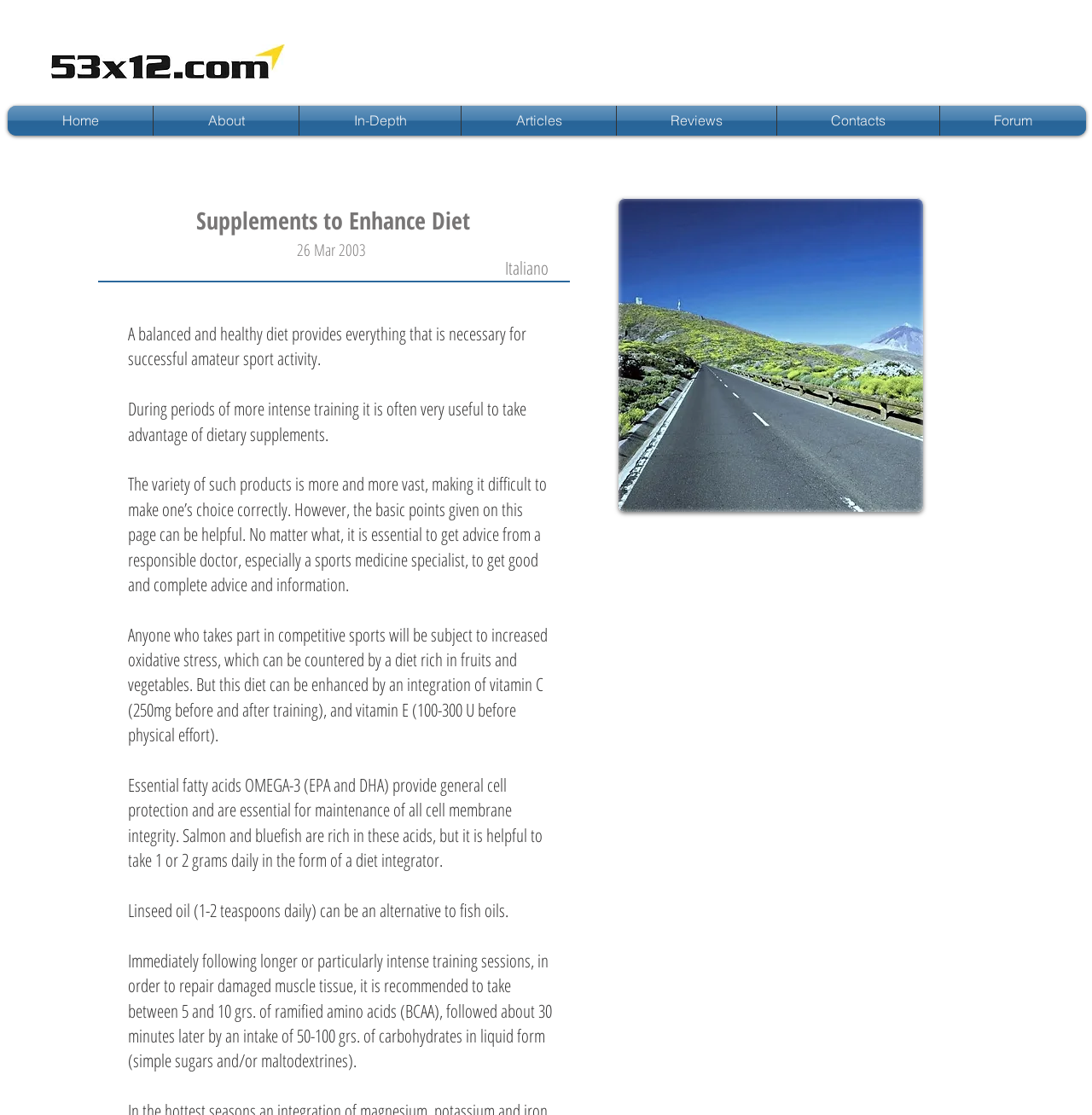Identify the bounding box coordinates of the element to click to follow this instruction: 'Click the Forum link'. Ensure the coordinates are four float values between 0 and 1, provided as [left, top, right, bottom].

[0.861, 0.095, 0.995, 0.122]